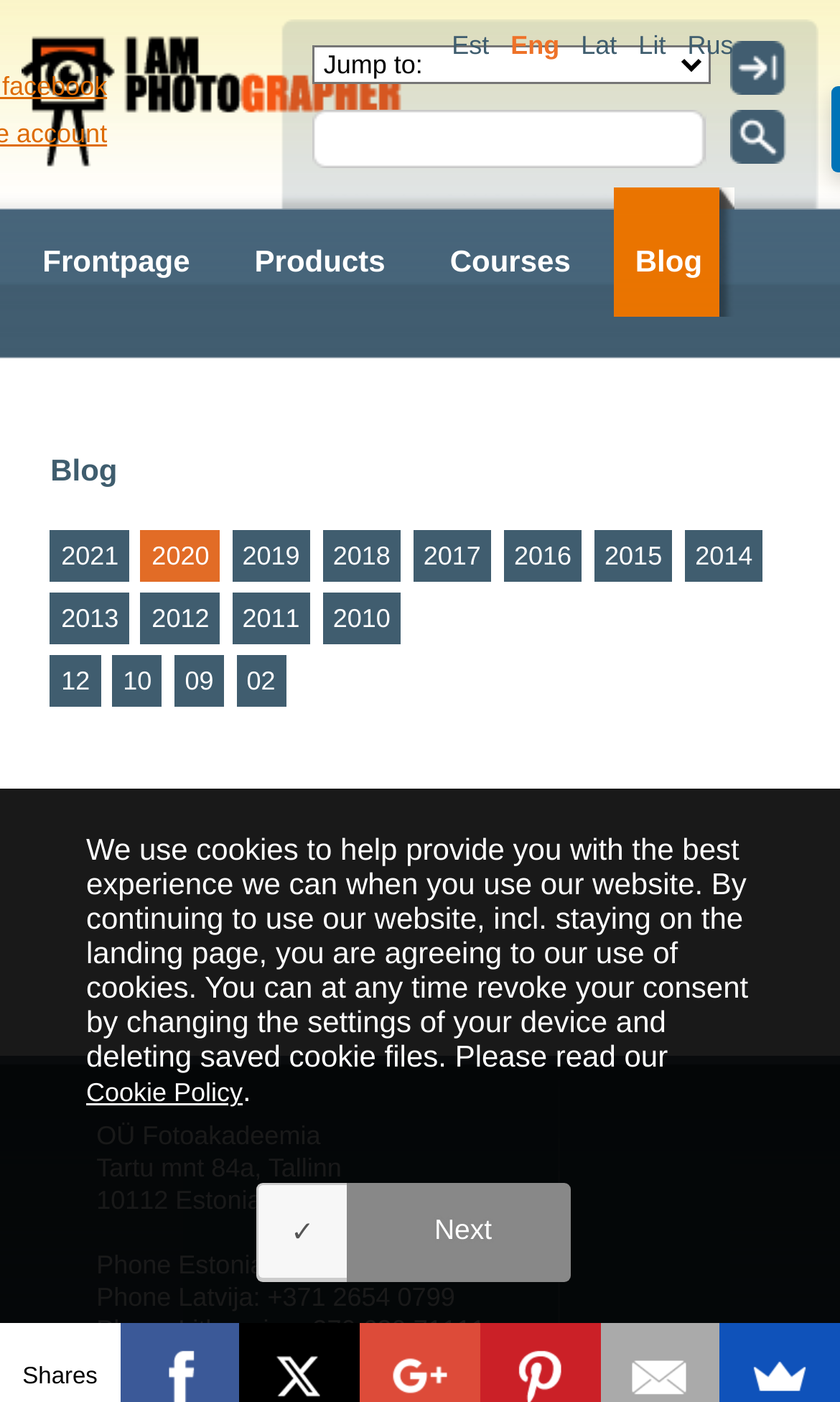Identify the bounding box coordinates of the section that should be clicked to achieve the task described: "Search for something".

[0.372, 0.095, 0.847, 0.123]